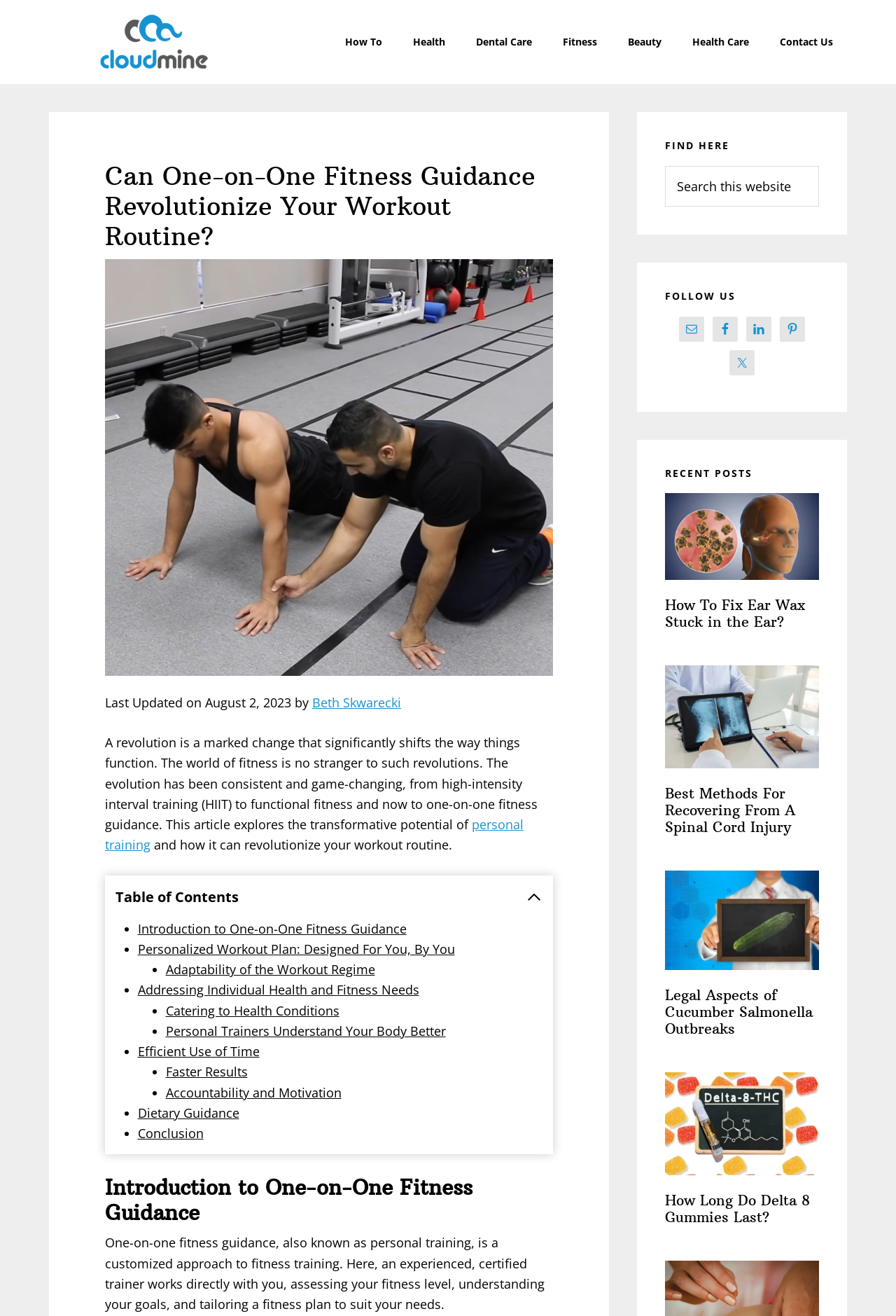Locate the bounding box coordinates of the element's region that should be clicked to carry out the following instruction: "Click on the 'Introduction to One-on-One Fitness Guidance' link". The coordinates need to be four float numbers between 0 and 1, i.e., [left, top, right, bottom].

[0.154, 0.699, 0.454, 0.712]